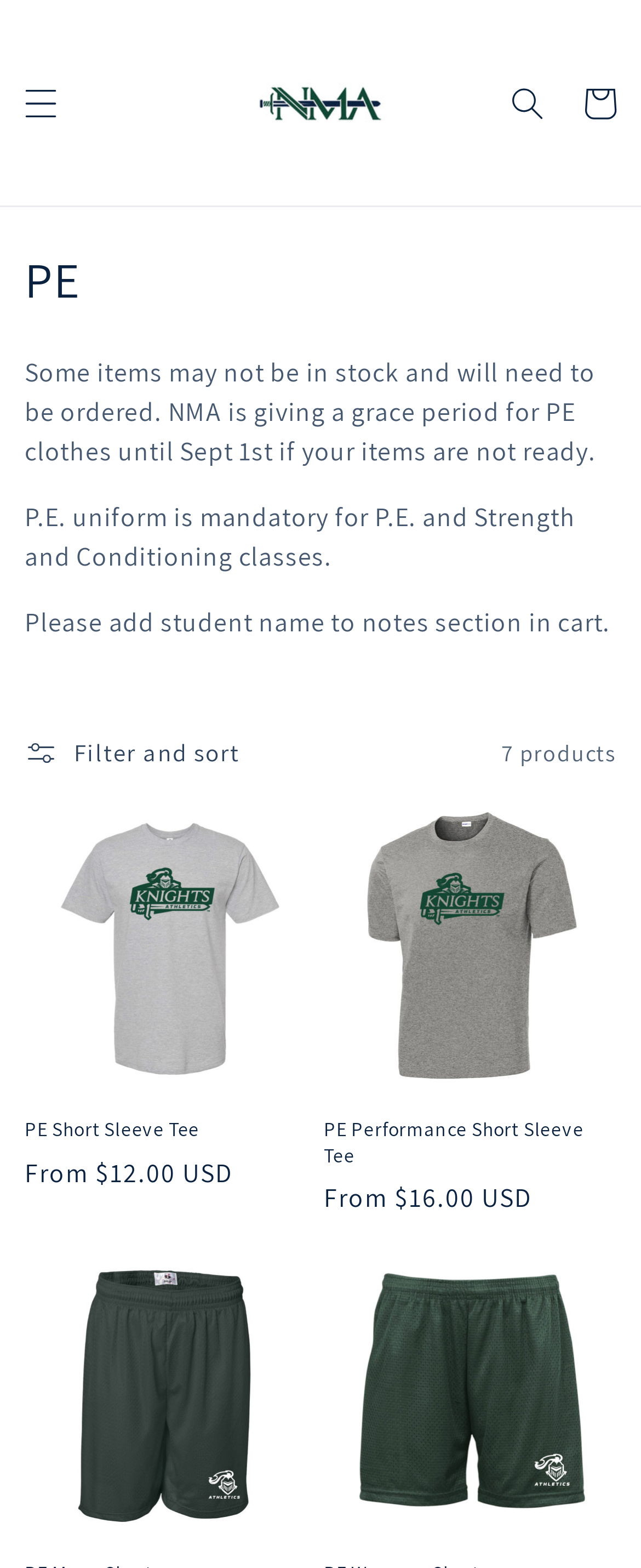What should be added to the notes section in cart?
Respond to the question with a single word or phrase according to the image.

Student name